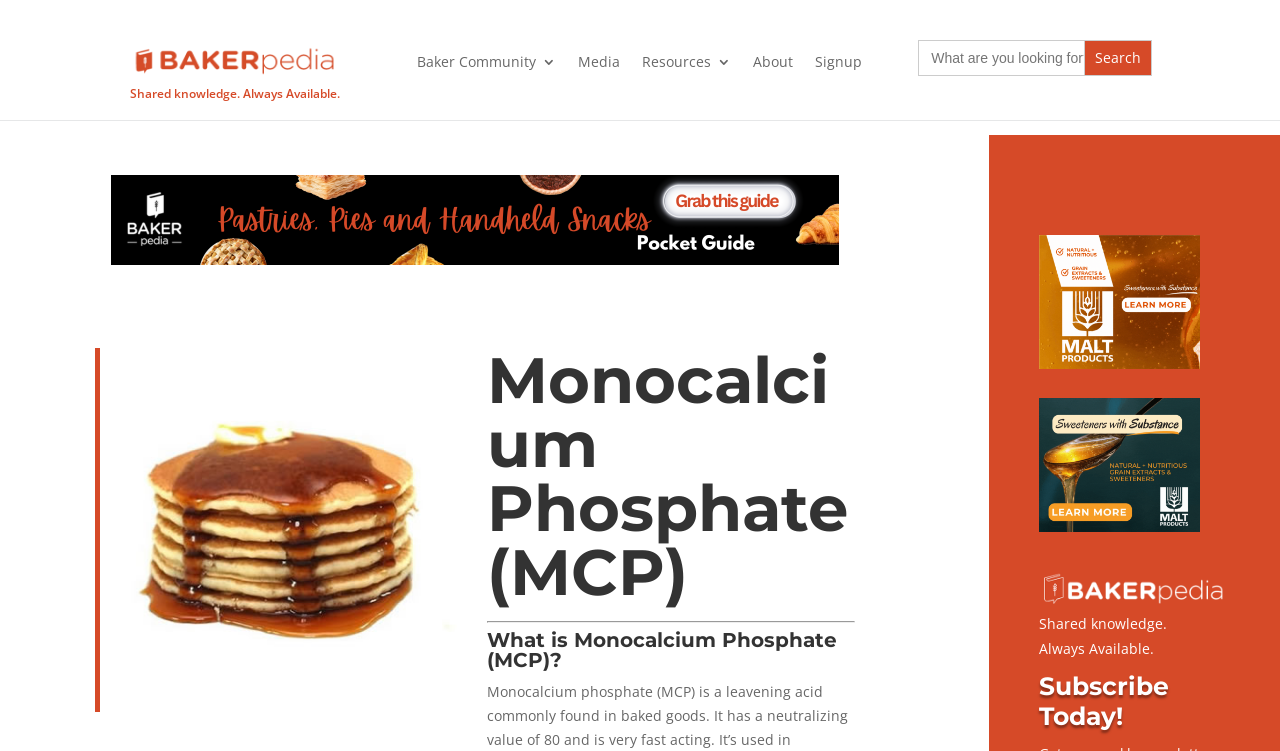Generate the text content of the main heading of the webpage.

Monocalcium Phosphate (MCP)